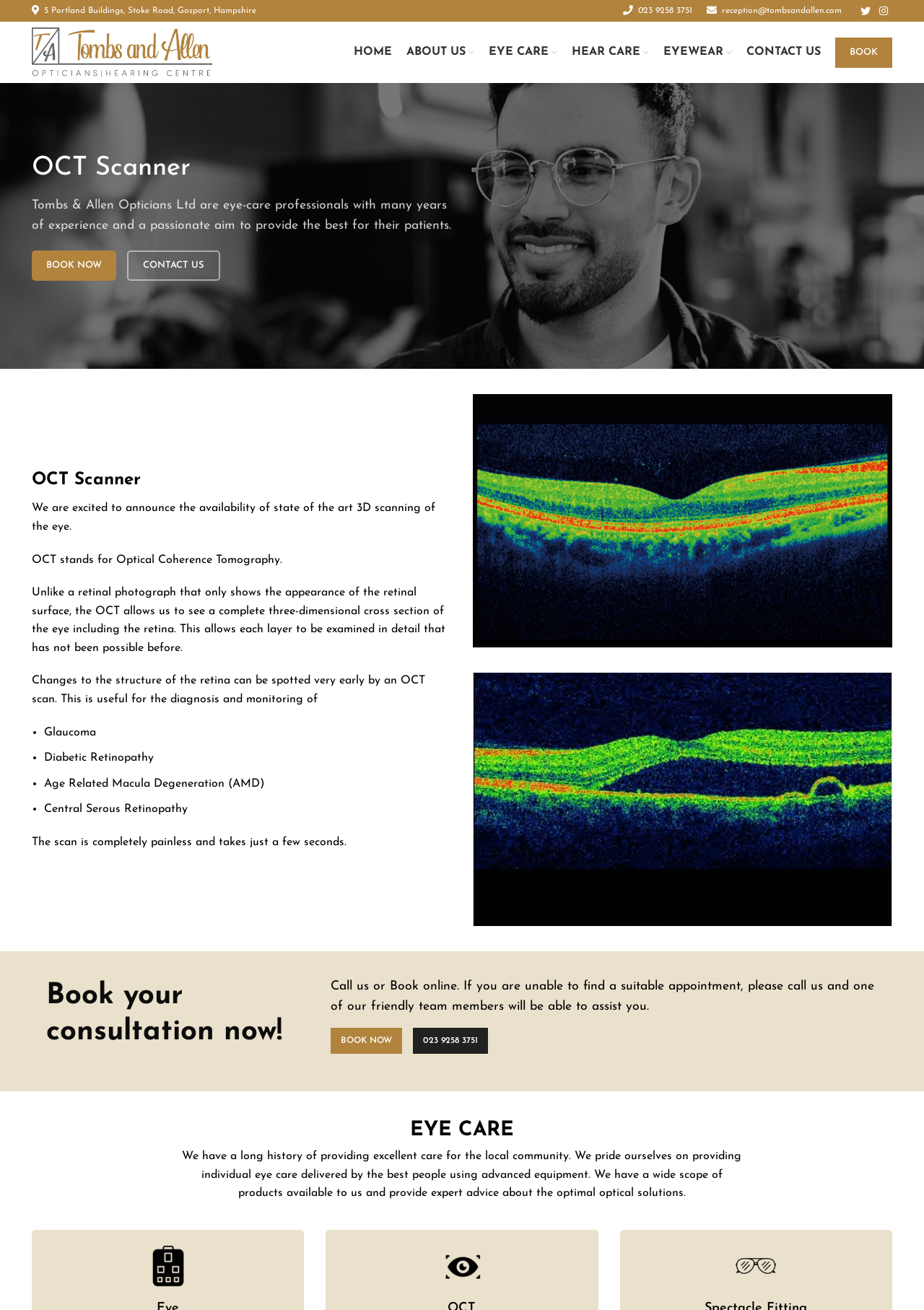Please indicate the bounding box coordinates of the element's region to be clicked to achieve the instruction: "Click EYE CARE". Provide the coordinates as four float numbers between 0 and 1, i.e., [left, top, right, bottom].

[0.529, 0.029, 0.603, 0.051]